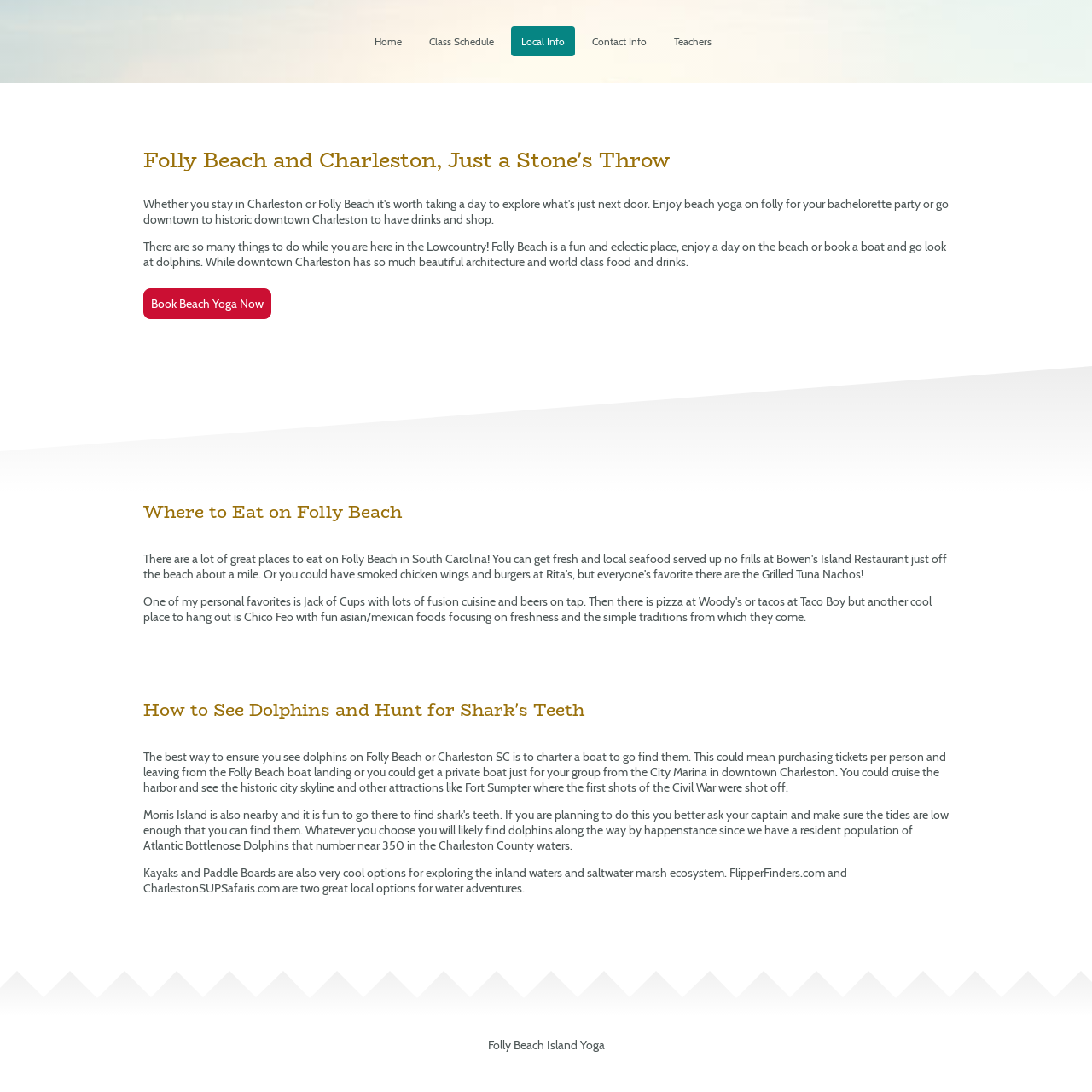How can you see dolphins on Folly Beach?
Using the information from the image, answer the question thoroughly.

I found the answer by reading the StaticText element that discusses seeing dolphins on Folly Beach. According to the text, you can see dolphins by chartering a boat to go find them.